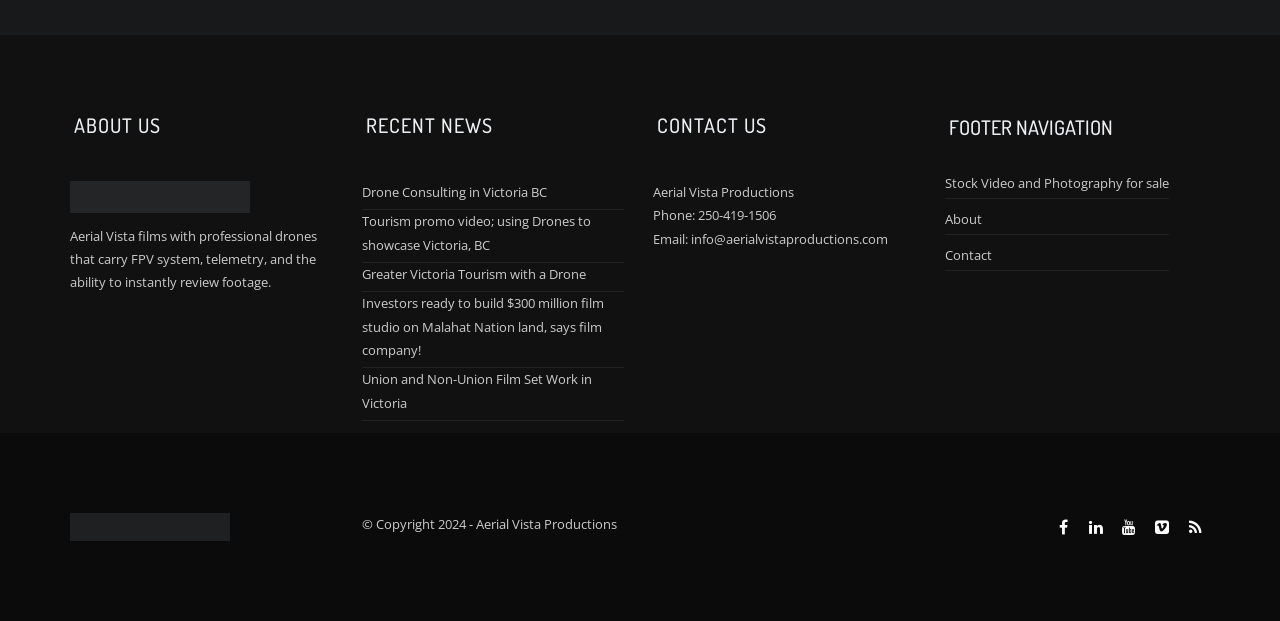Please determine the bounding box coordinates of the section I need to click to accomplish this instruction: "Search for a term".

None